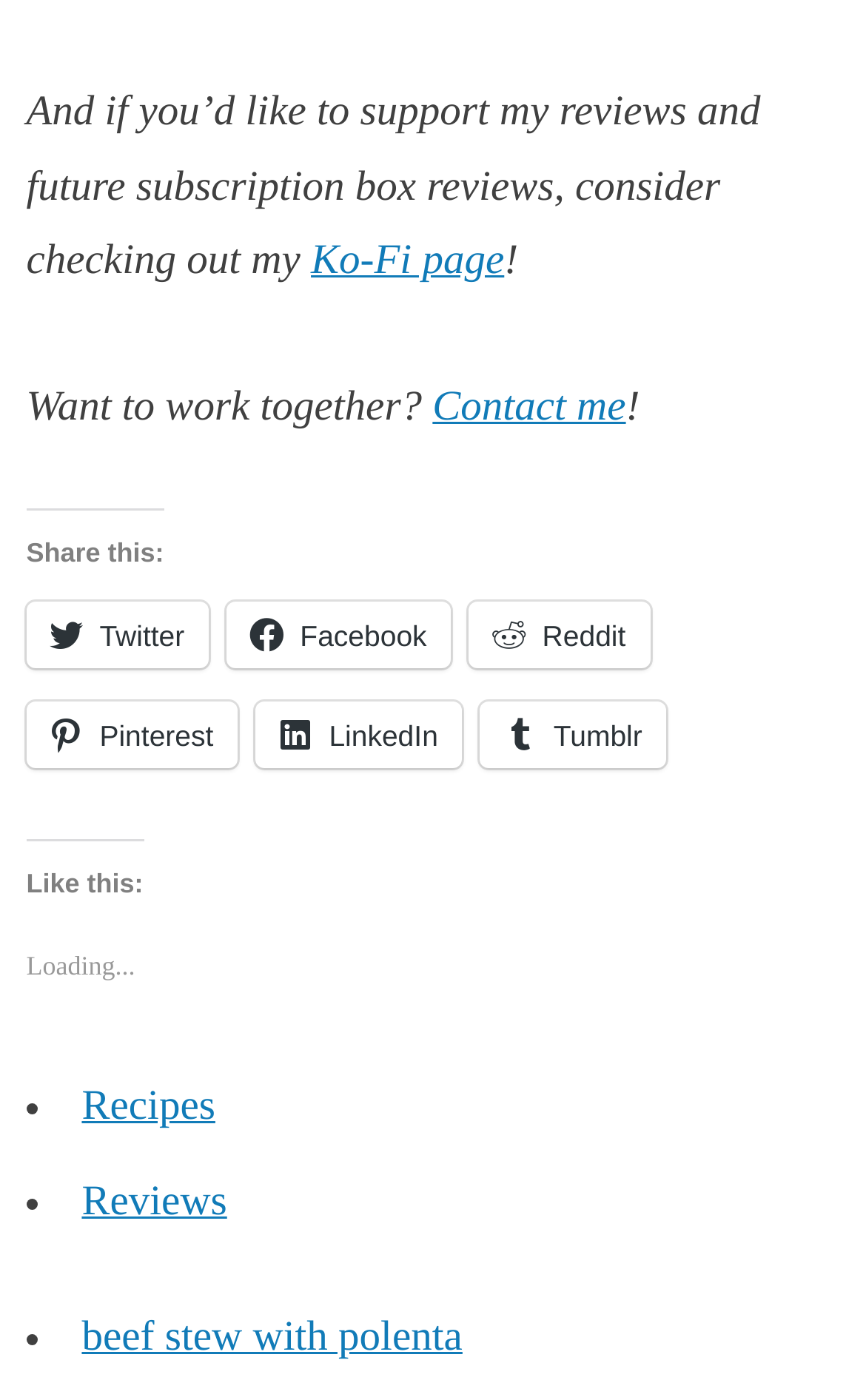Using a single word or phrase, answer the following question: 
How many list markers are present under 'Like this'?

3